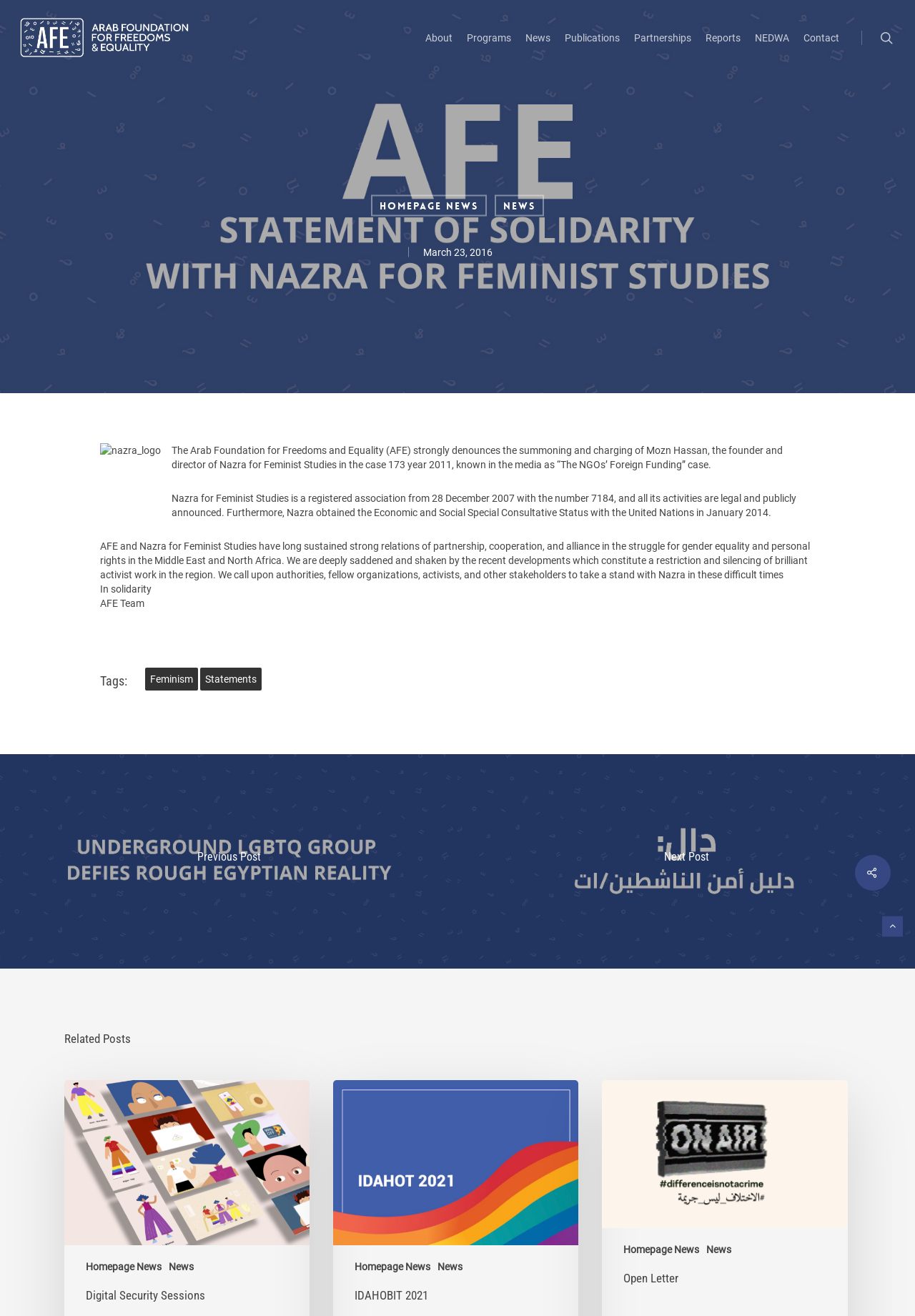Identify the bounding box coordinates of the specific part of the webpage to click to complete this instruction: "go to News".

[0.566, 0.025, 0.609, 0.033]